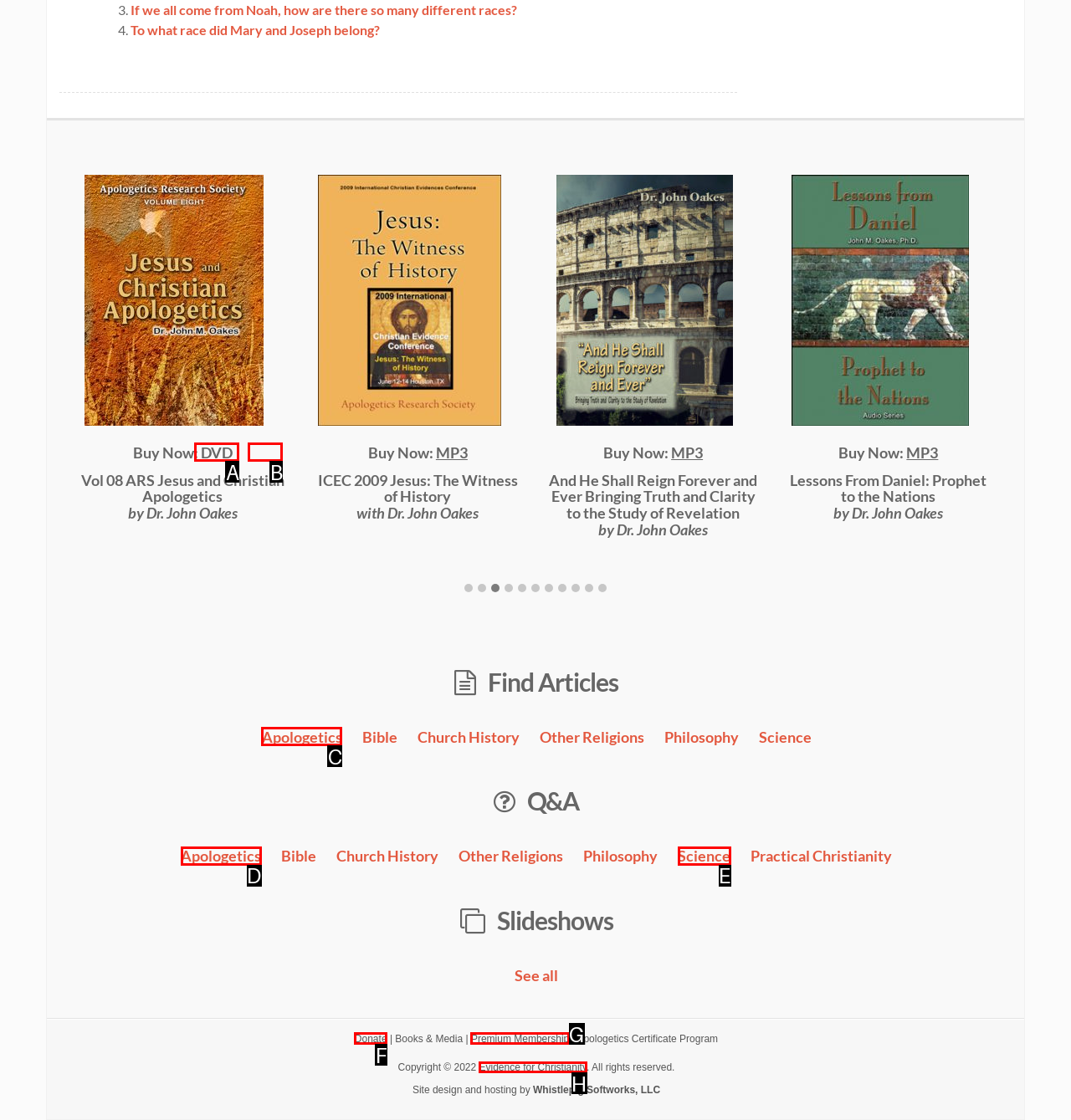To complete the task: View 'Evidence for Christianity', which option should I click? Answer with the appropriate letter from the provided choices.

H